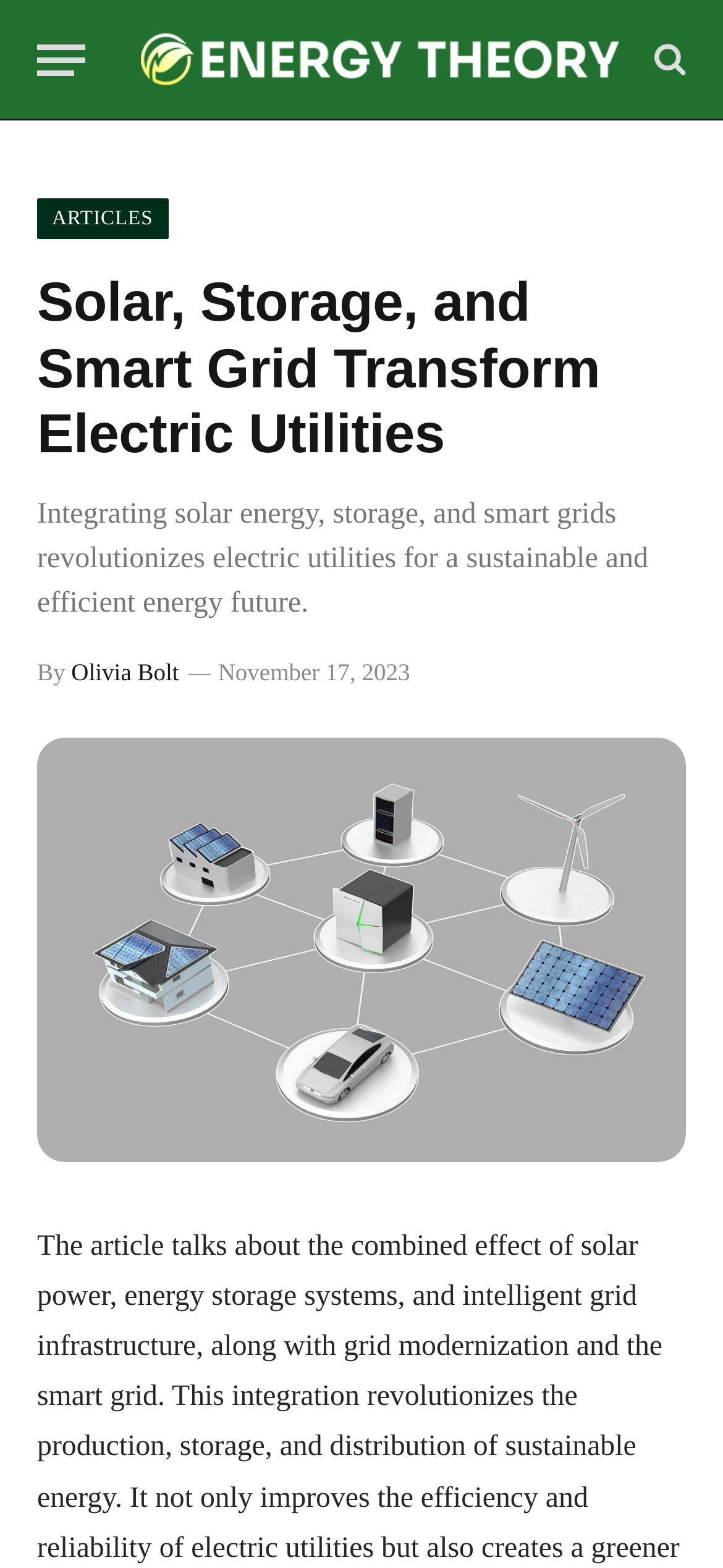From the element description Ontario, predict the bounding box coordinates of the UI element. The coordinates must be specified in the format (top-left x, top-left y, bottom-right x, bottom-right y) and should be within the 0 to 1 range.

None